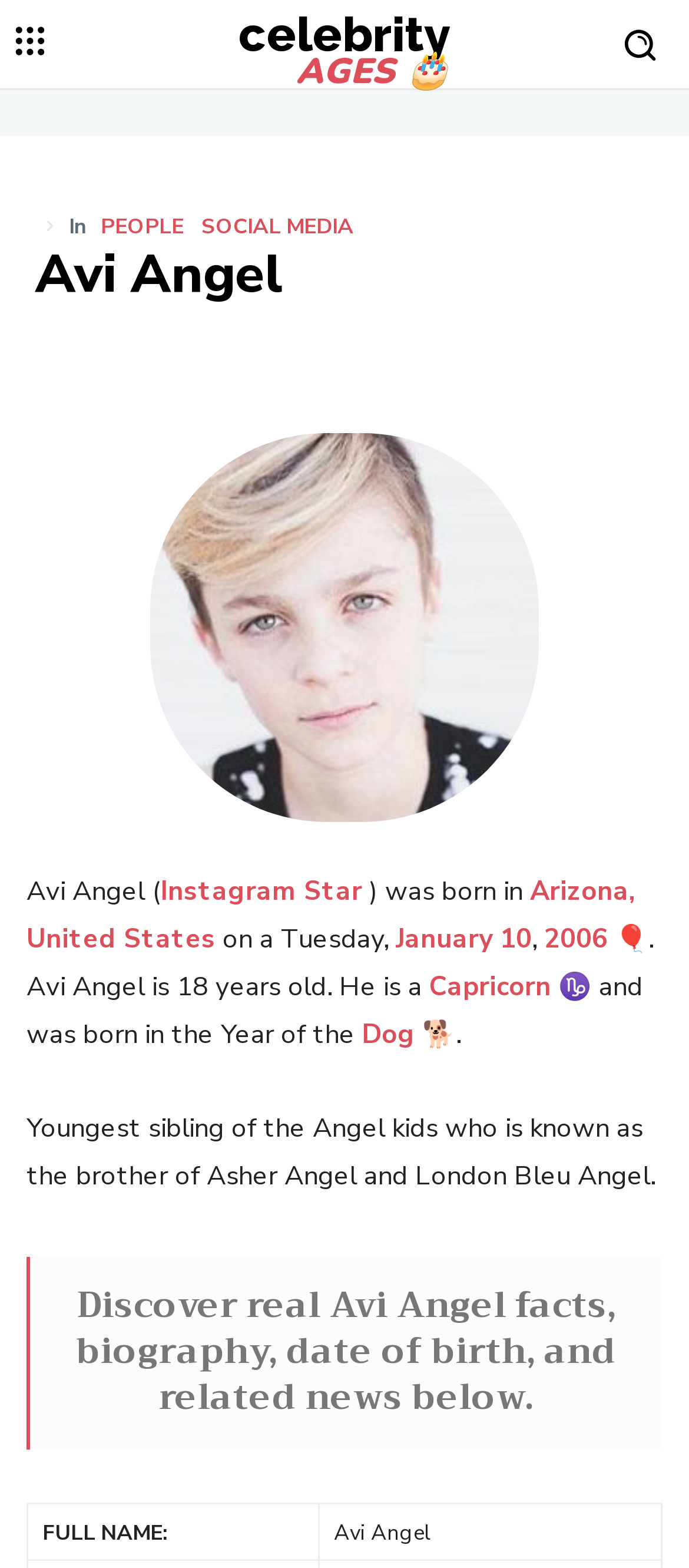Who are Avi Angel's siblings?
Could you please answer the question thoroughly and with as much detail as possible?

The webpage mentions Avi Angel's siblings, Asher Angel and London Bleu Angel, in the text 'Youngest sibling of the Angel kids who is known as the brother of Asher Angel and London Bleu Angel'.